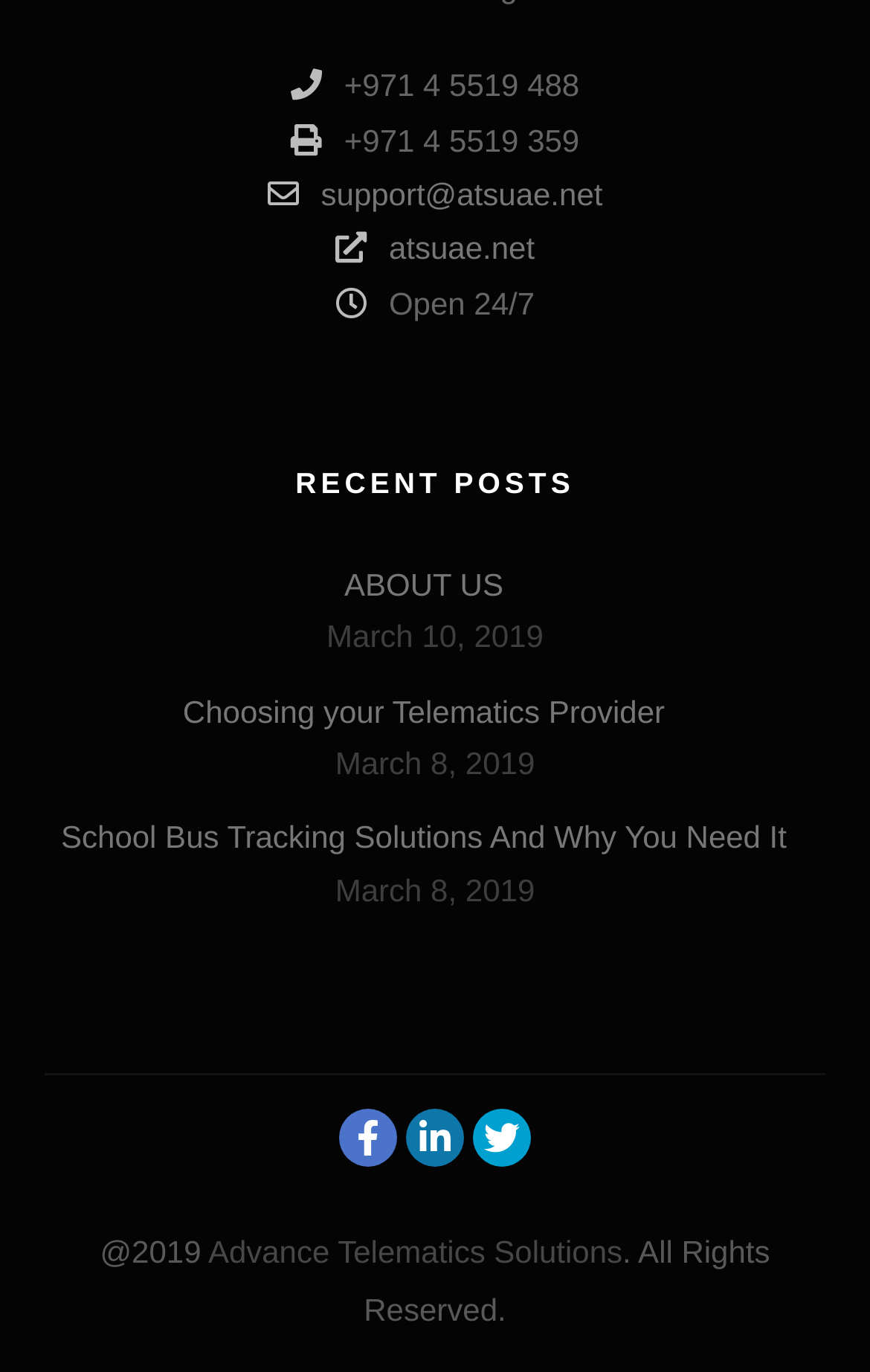Kindly provide the bounding box coordinates of the section you need to click on to fulfill the given instruction: "contact support".

[0.051, 0.122, 0.949, 0.161]